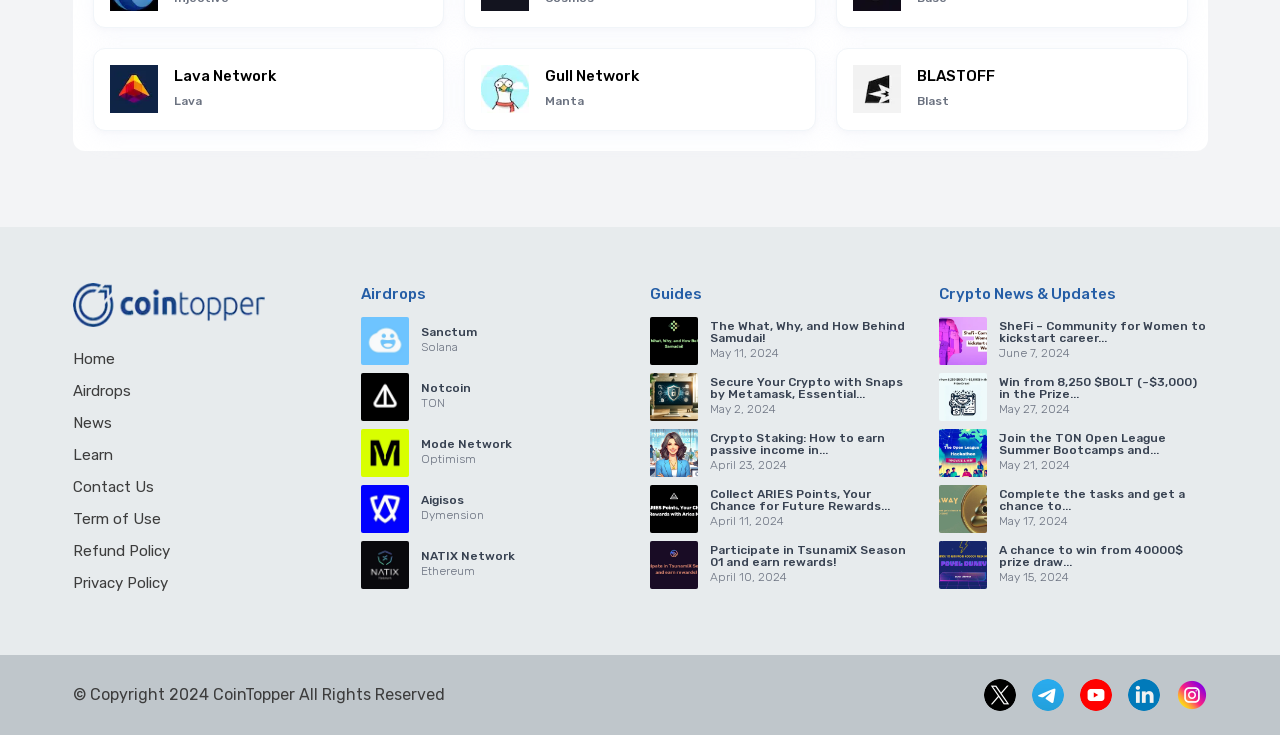Find the bounding box coordinates for the element that must be clicked to complete the instruction: "Learn about Crypto Staking". The coordinates should be four float numbers between 0 and 1, indicated as [left, top, right, bottom].

[0.508, 0.584, 0.718, 0.649]